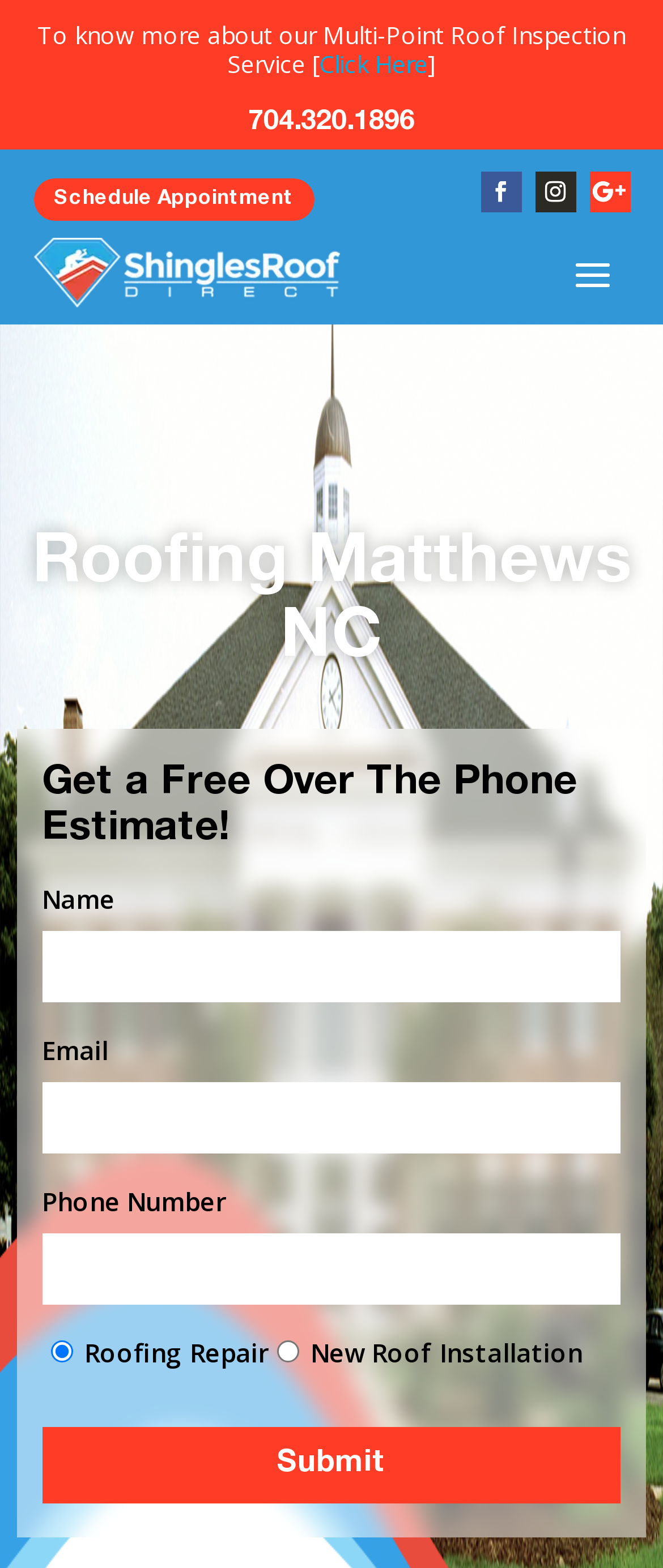Explain in detail what is displayed on the webpage.

This webpage is about Roofing Matthews NC, a top-rated roofing company in Matthews, NC. At the top, there is a call-to-action section where users can get a free roof damage checklist by clicking on the "Click Here" link. Below this section, the company's phone number, 704.320.1896, is prominently displayed.

On the left side, there are three social media links, represented by icons, and a "Schedule Appointment" link. On the right side, there is a heading that reads "Roofing Matthews NC". Below this heading, there is a contact form where users can fill in their details to get a free over-the-phone estimate. The form has fields for name, email, phone number, and a radio button selection for either "Roofing Repair" or "New Roof Installation". The form is completed by clicking the "Submit" button.

Overall, the webpage is focused on providing roofing services and encouraging users to take action, whether it's getting a free checklist, scheduling an appointment, or filling out the contact form.